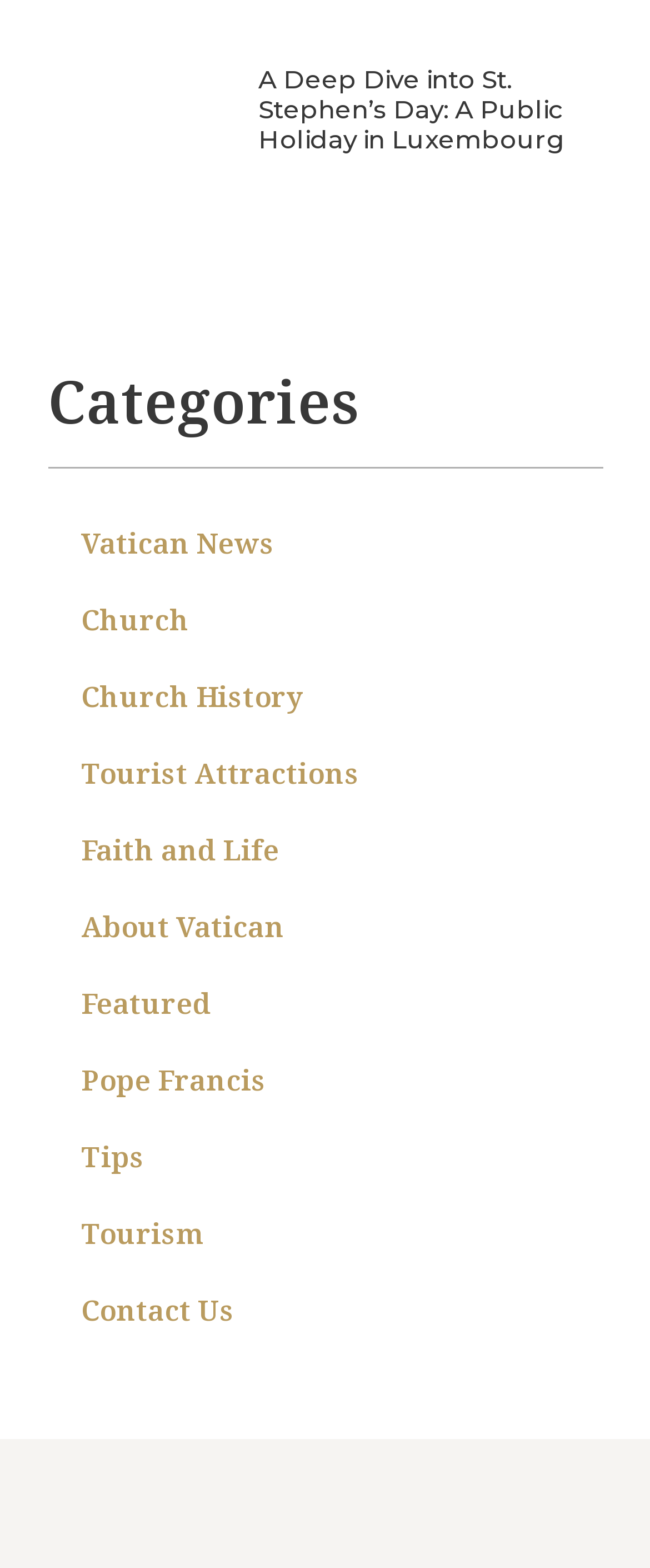What is the title of the article?
Respond to the question with a single word or phrase according to the image.

A Deep Dive into St. Stephen’s Day